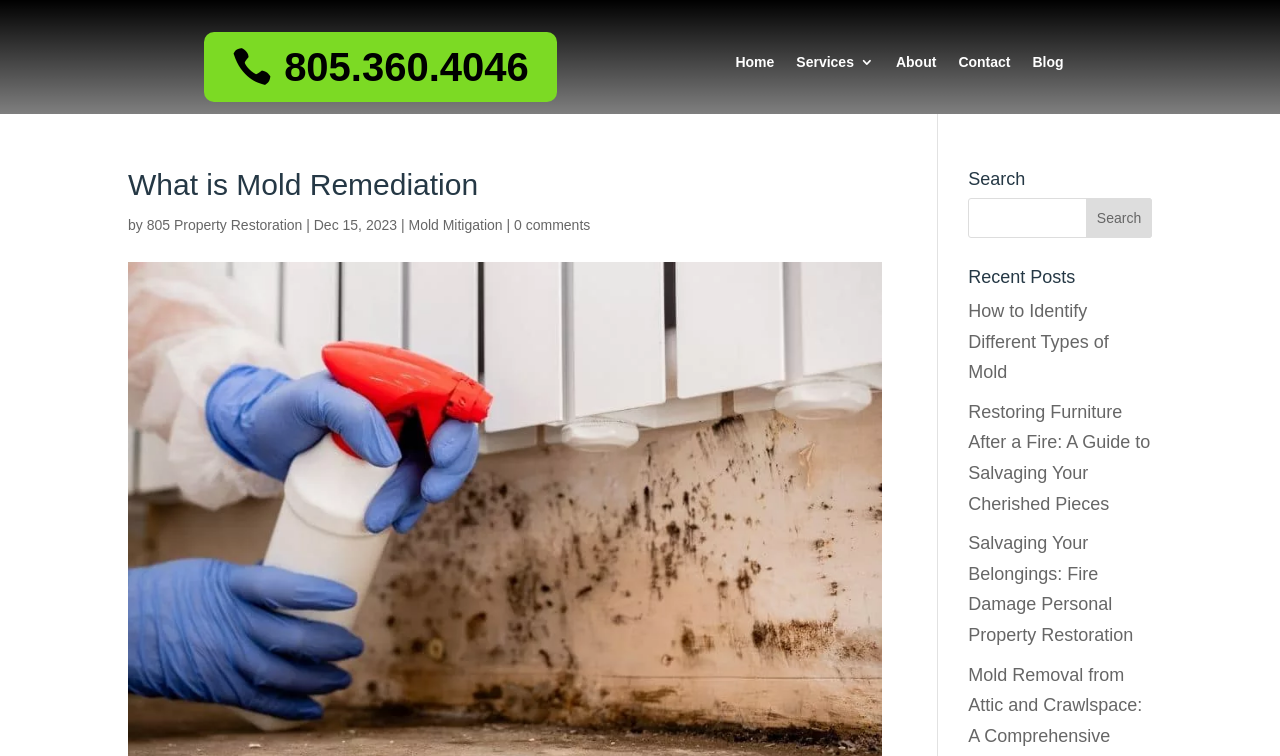What is the date of the current article?
Kindly offer a detailed explanation using the data available in the image.

I found the date of the current article, which is displayed as 'Dec 15, 2023' below the title 'What is Mold Remediation'.